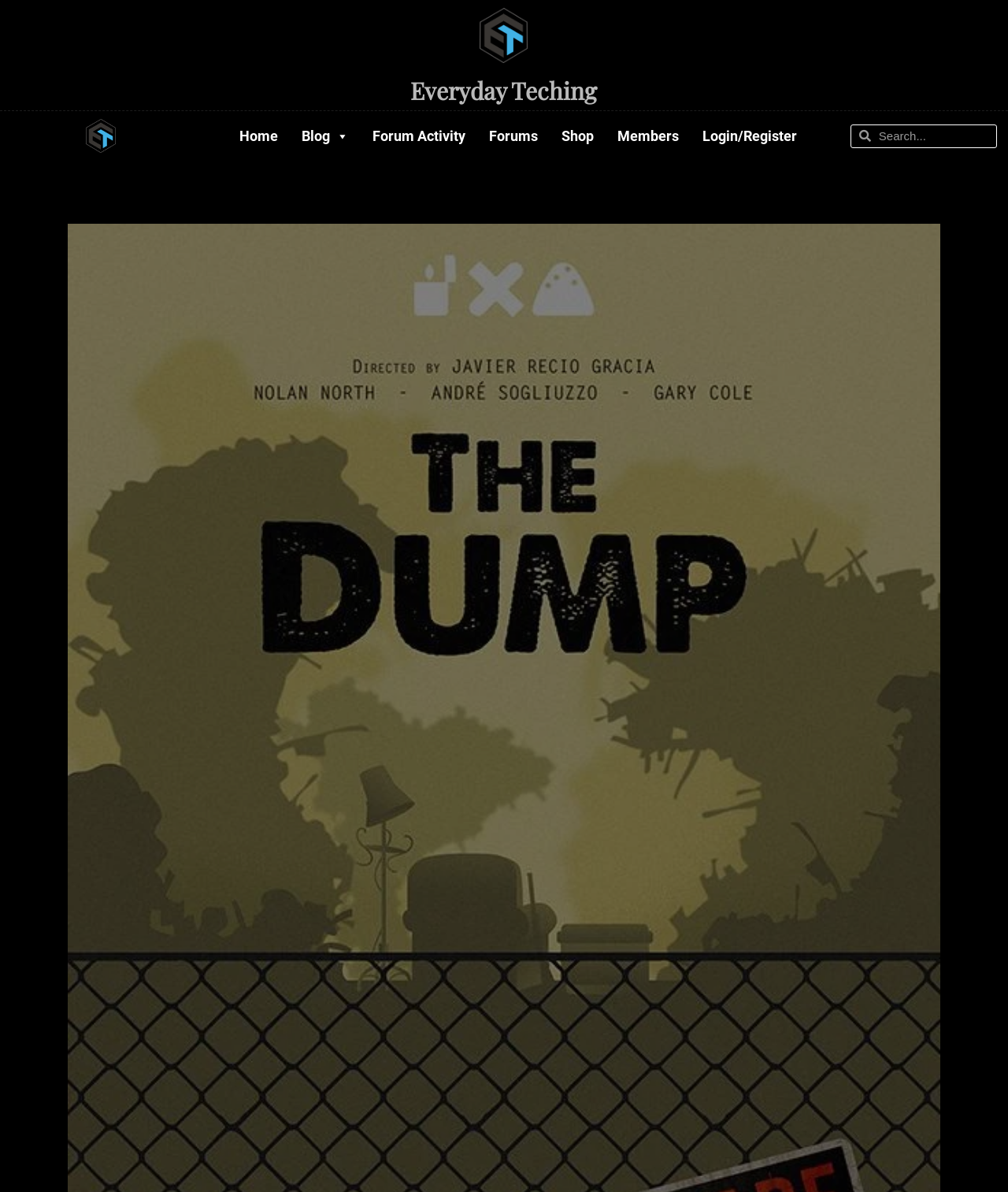Specify the bounding box coordinates of the region I need to click to perform the following instruction: "go to Everyday Teching". The coordinates must be four float numbers in the range of 0 to 1, i.e., [left, top, right, bottom].

[0.407, 0.063, 0.593, 0.089]